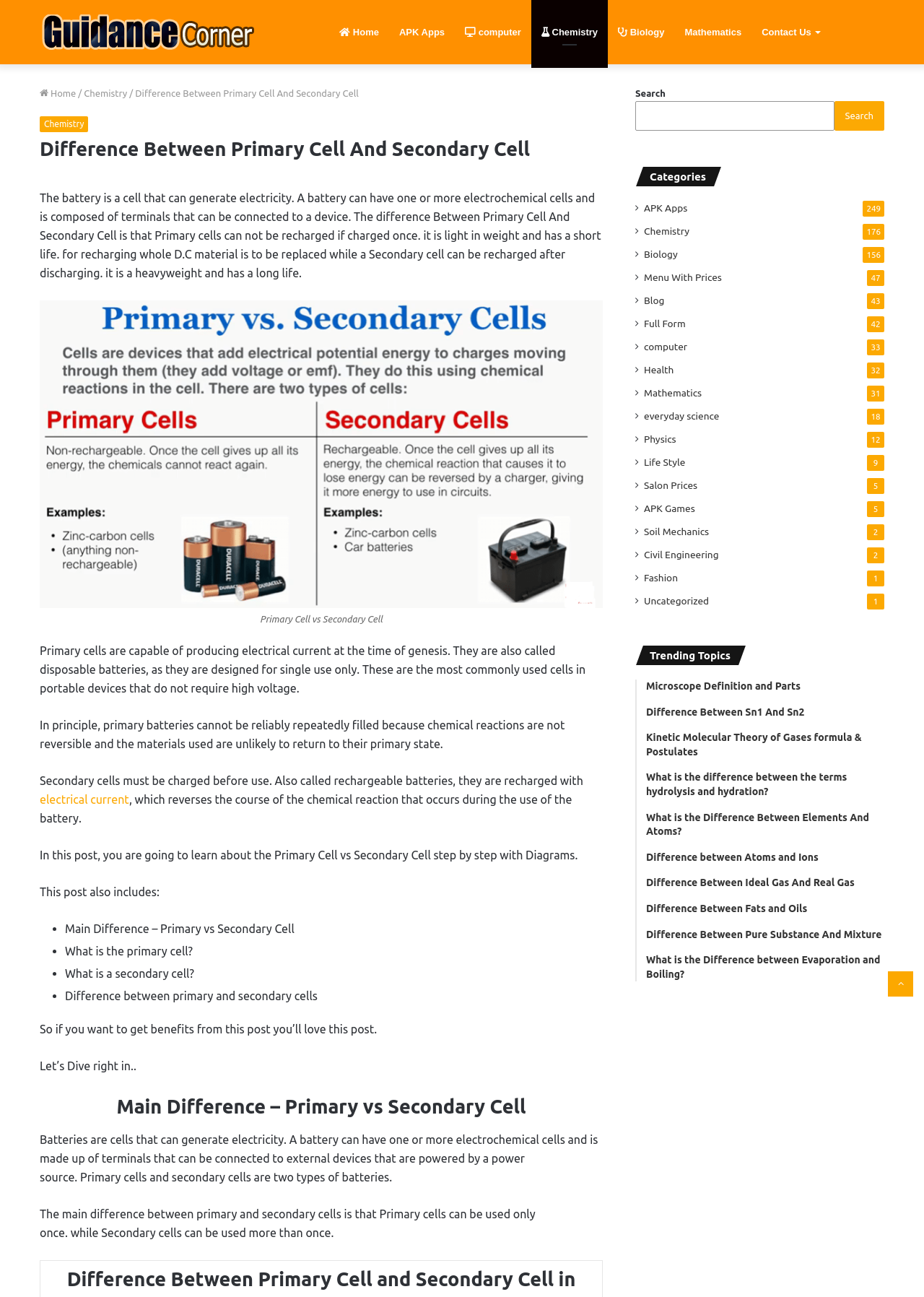Specify the bounding box coordinates (top-left x, top-left y, bottom-right x, bottom-right y) of the UI element in the screenshot that matches this description: parent_node: Search name="s"

[0.688, 0.078, 0.903, 0.101]